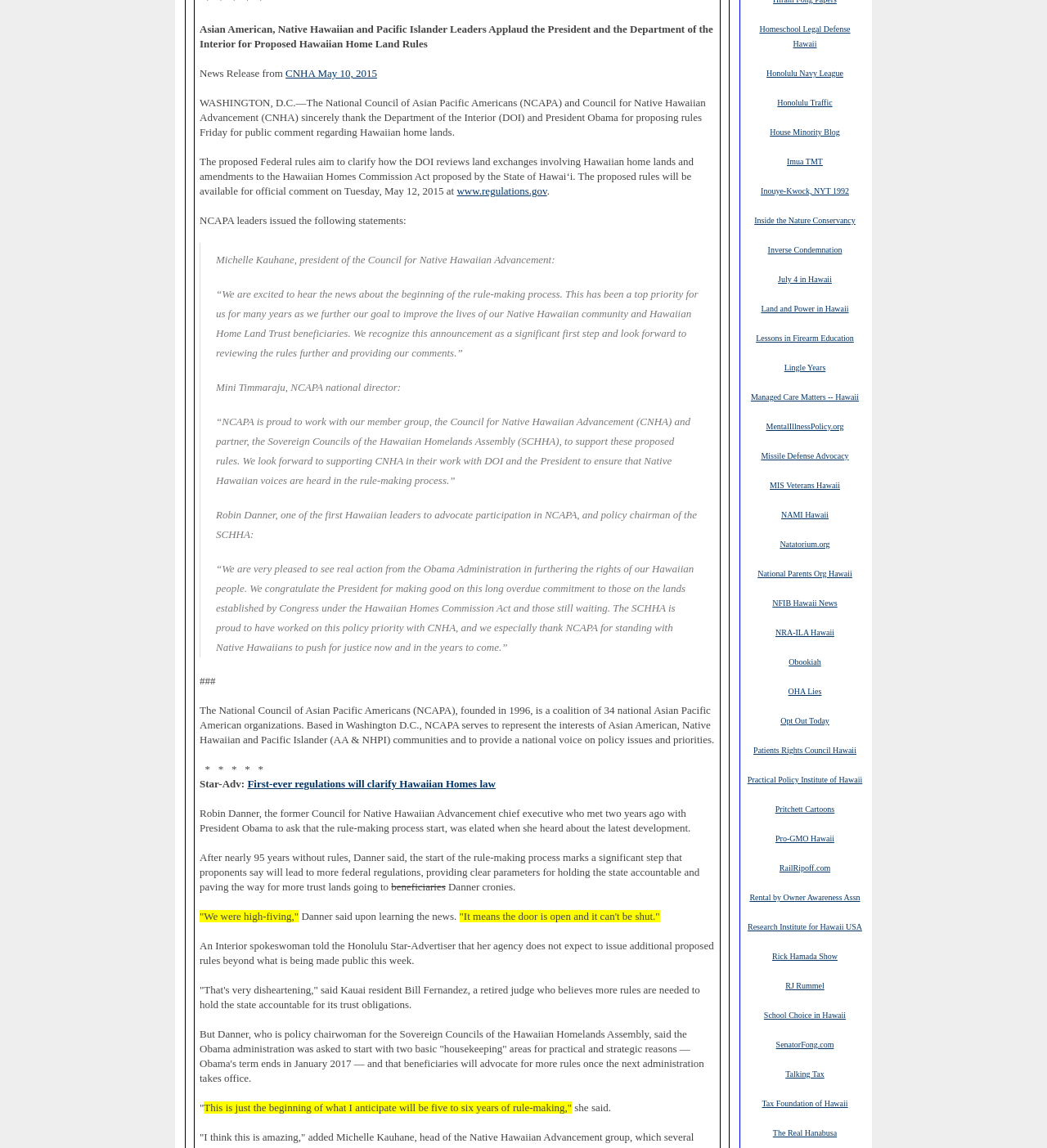Determine the bounding box coordinates for the element that should be clicked to follow this instruction: "Visit the website 'Homeschool Legal Defense Hawaii'". The coordinates should be given as four float numbers between 0 and 1, in the format [left, top, right, bottom].

[0.725, 0.02, 0.812, 0.043]